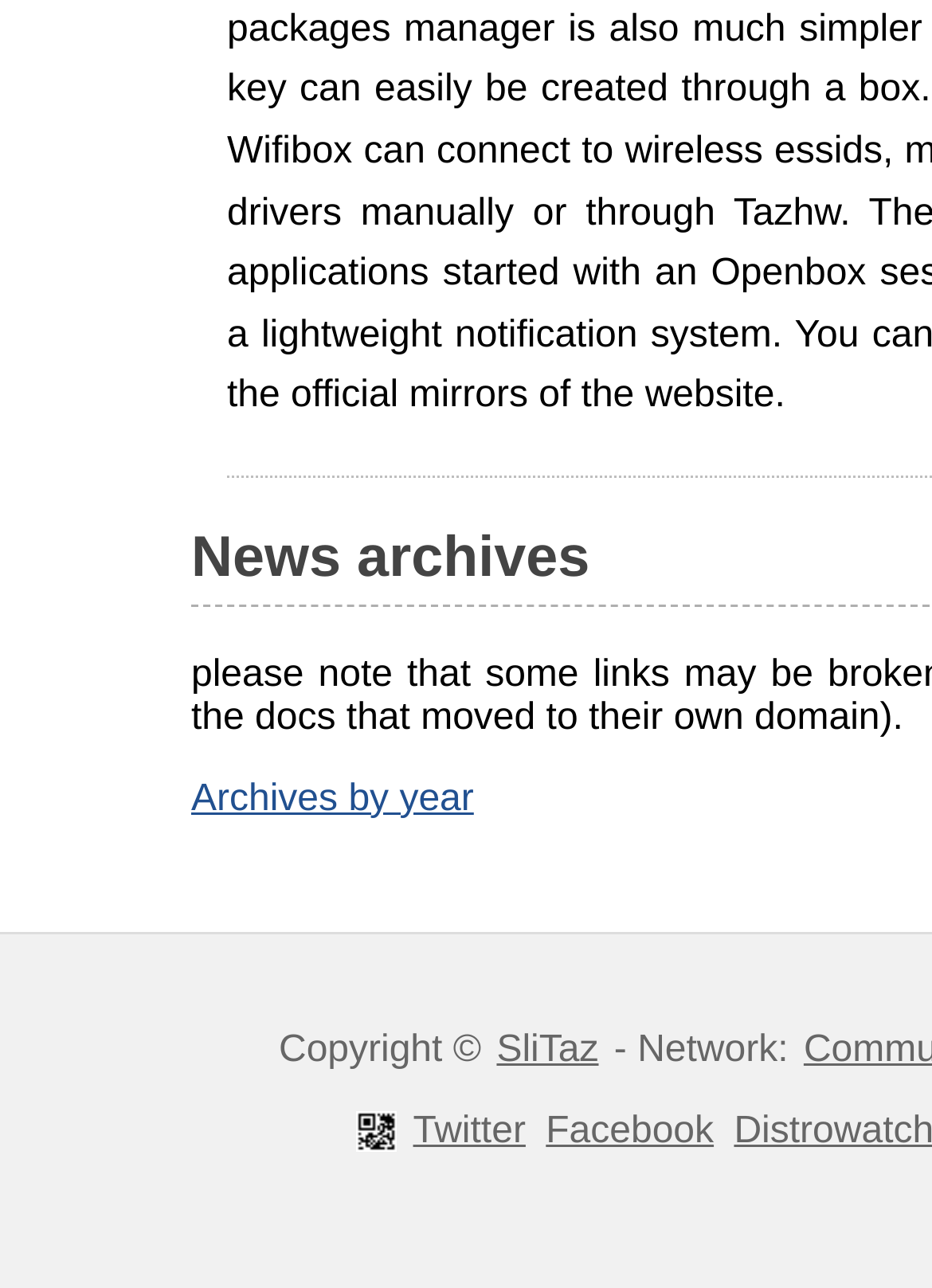Locate the UI element that matches the description Archives by year in the webpage screenshot. Return the bounding box coordinates in the format (top-left x, top-left y, bottom-right x, bottom-right y), with values ranging from 0 to 1.

[0.205, 0.604, 0.508, 0.636]